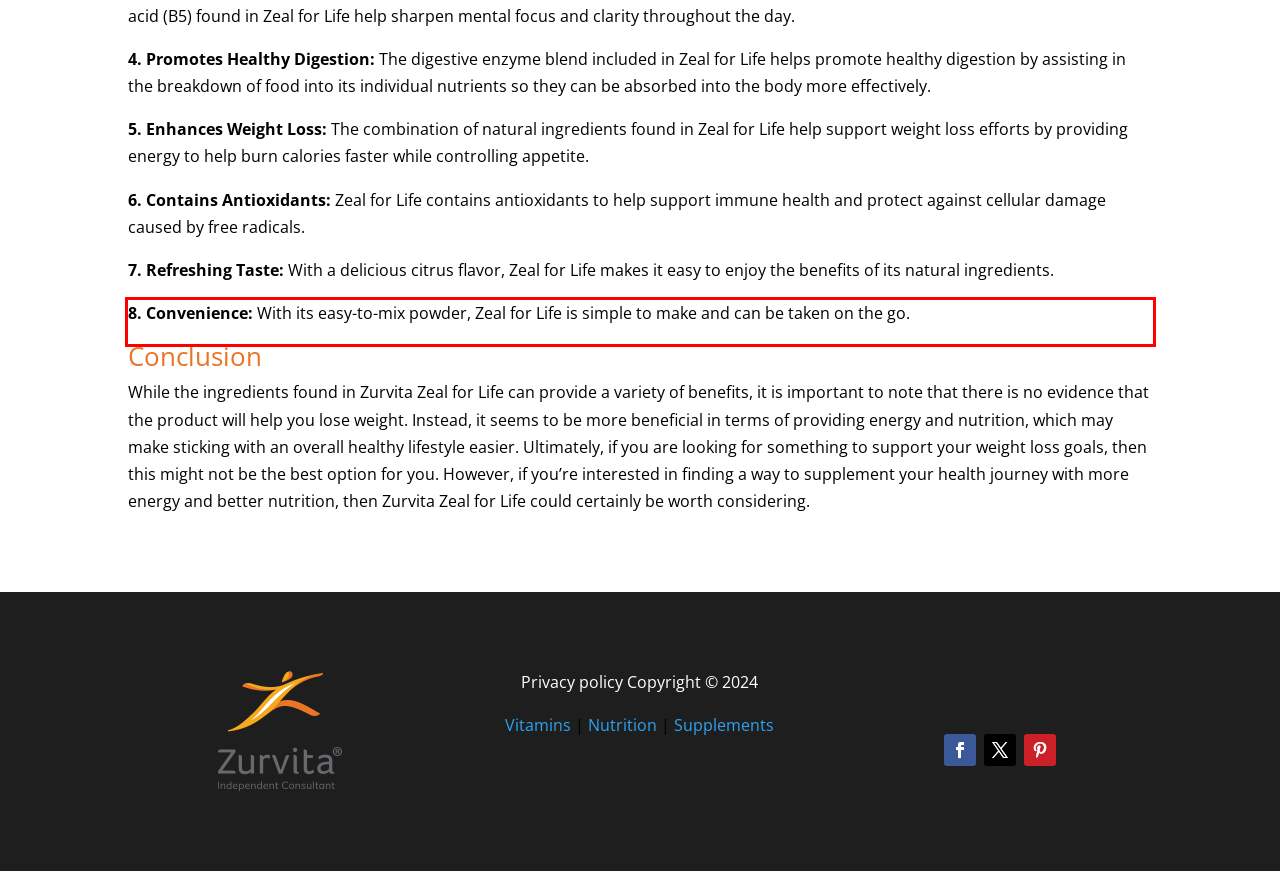Given a screenshot of a webpage with a red bounding box, please identify and retrieve the text inside the red rectangle.

8. Convenience: With its easy-to-mix powder, Zeal for Life is simple to make and can be taken on the go.